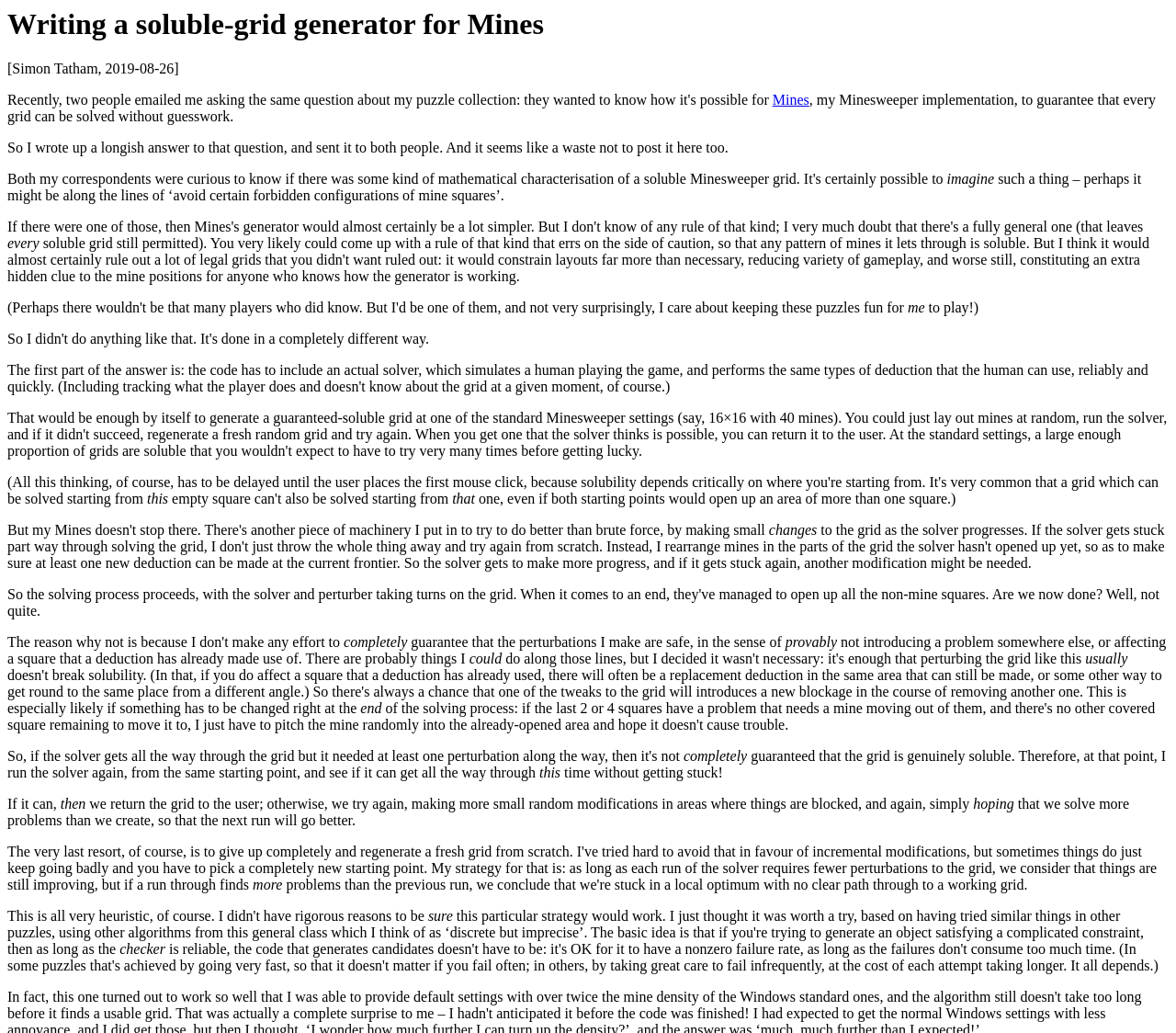What is the author's goal for the grid?
Answer the question with a thorough and detailed explanation.

The article states that the author's goal is to guarantee that the grid is genuinely soluble, which means that the grid can be solved without guesswork or introducing new problems.